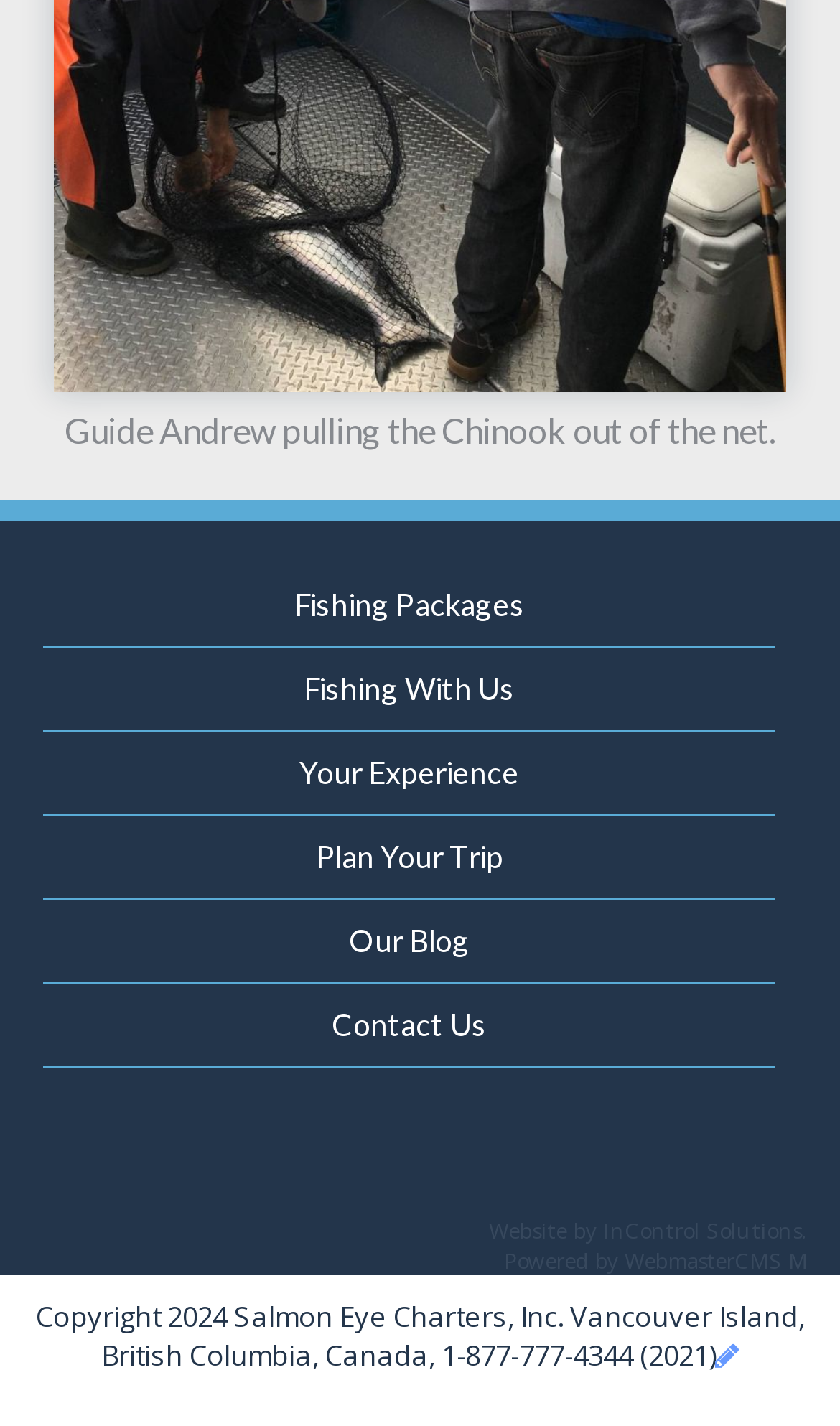Can you determine the bounding box coordinates of the area that needs to be clicked to fulfill the following instruction: "Visit 'Our Blog'"?

[0.051, 0.632, 0.923, 0.691]